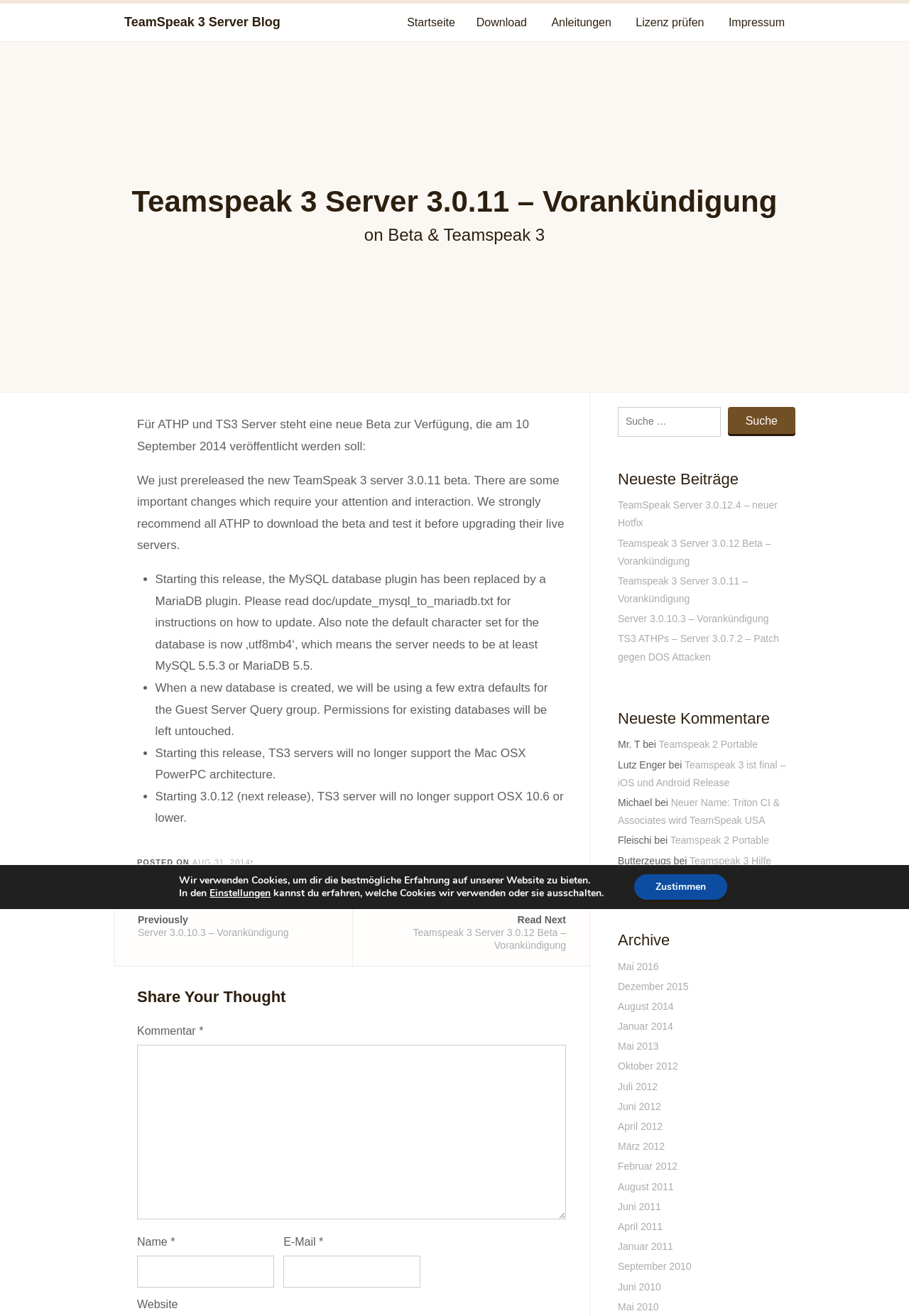Using the webpage screenshot, find the UI element described by Zustimmen. Provide the bounding box coordinates in the format (top-left x, top-left y, bottom-right x, bottom-right y), ensuring all values are floating point numbers between 0 and 1.

[0.697, 0.664, 0.8, 0.684]